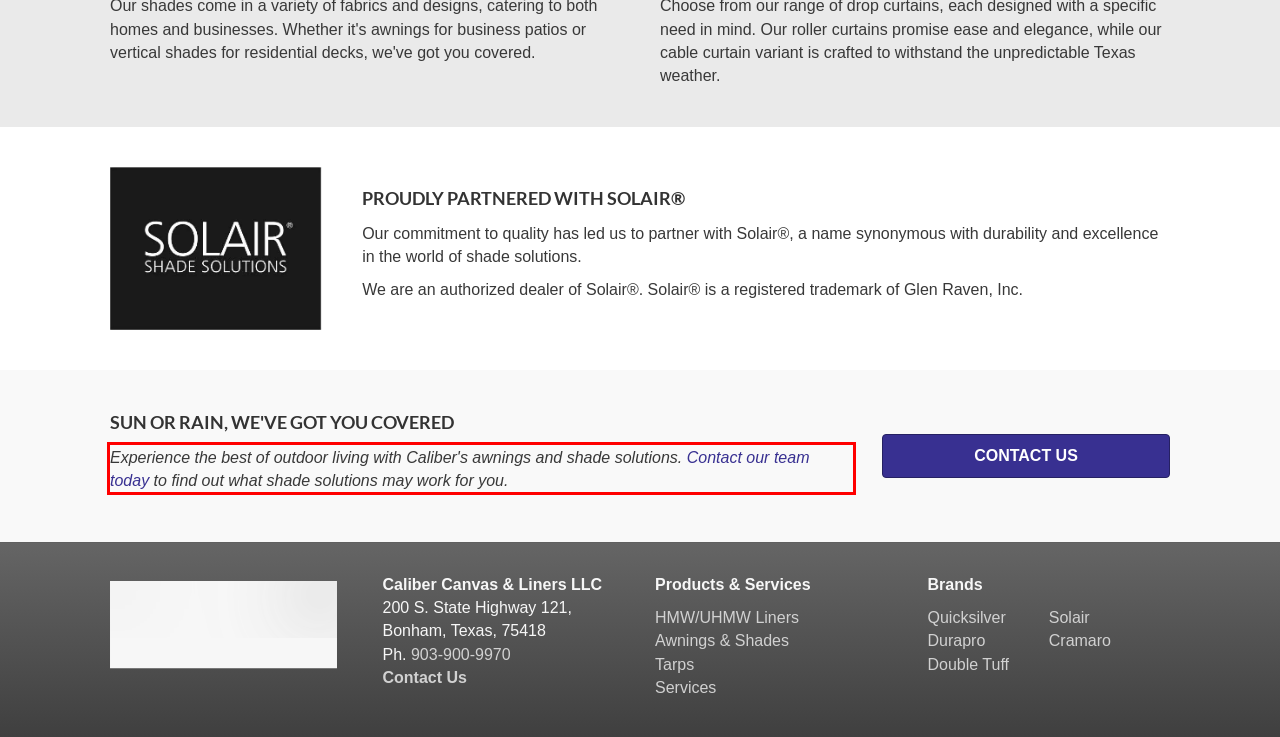Using the provided screenshot of a webpage, recognize and generate the text found within the red rectangle bounding box.

Experience the best of outdoor living with Caliber's awnings and shade solutions. Contact our team today to find out what shade solutions may work for you.